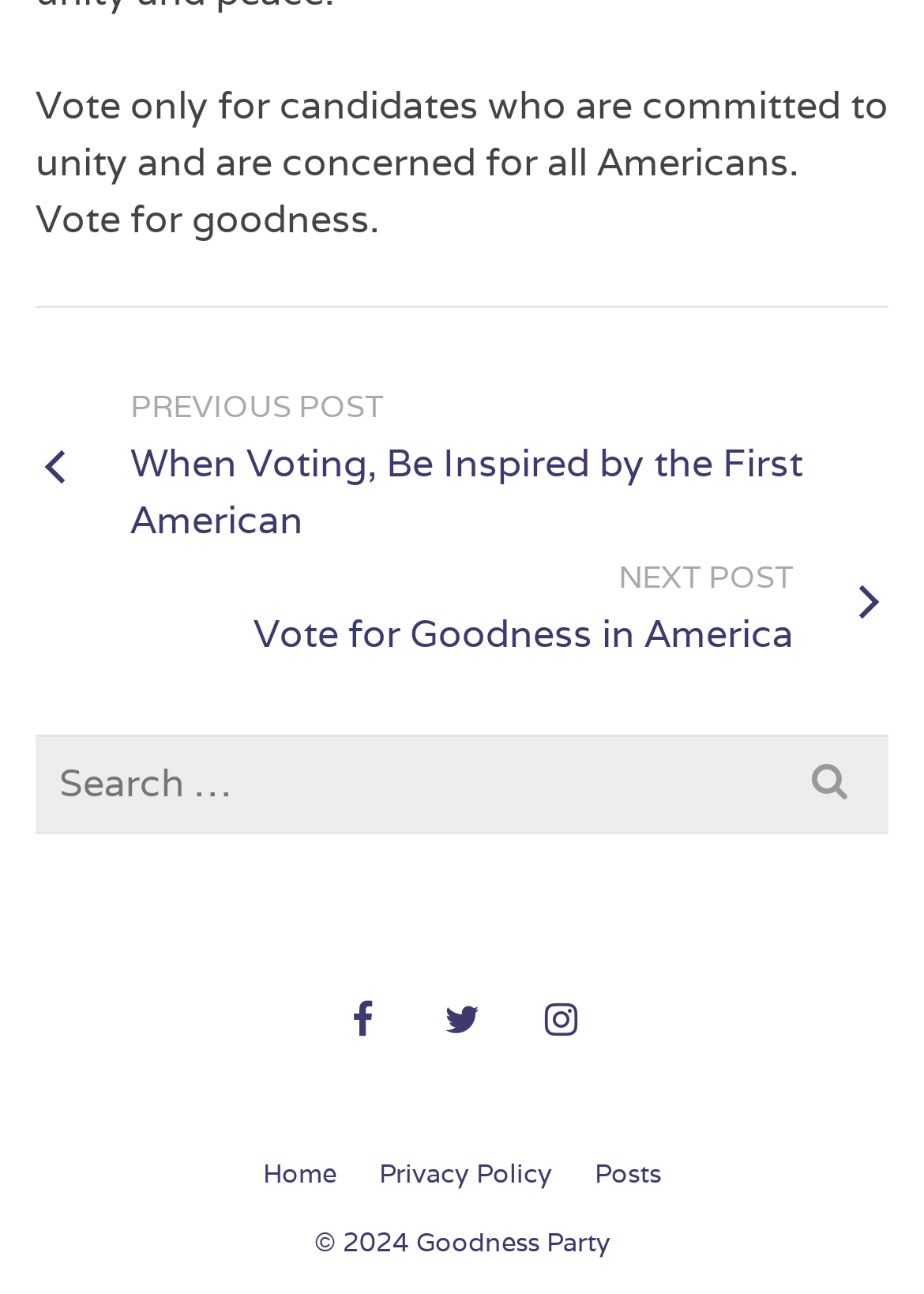Determine the bounding box coordinates of the element that should be clicked to execute the following command: "Search for something".

[0.038, 0.569, 0.962, 0.642]